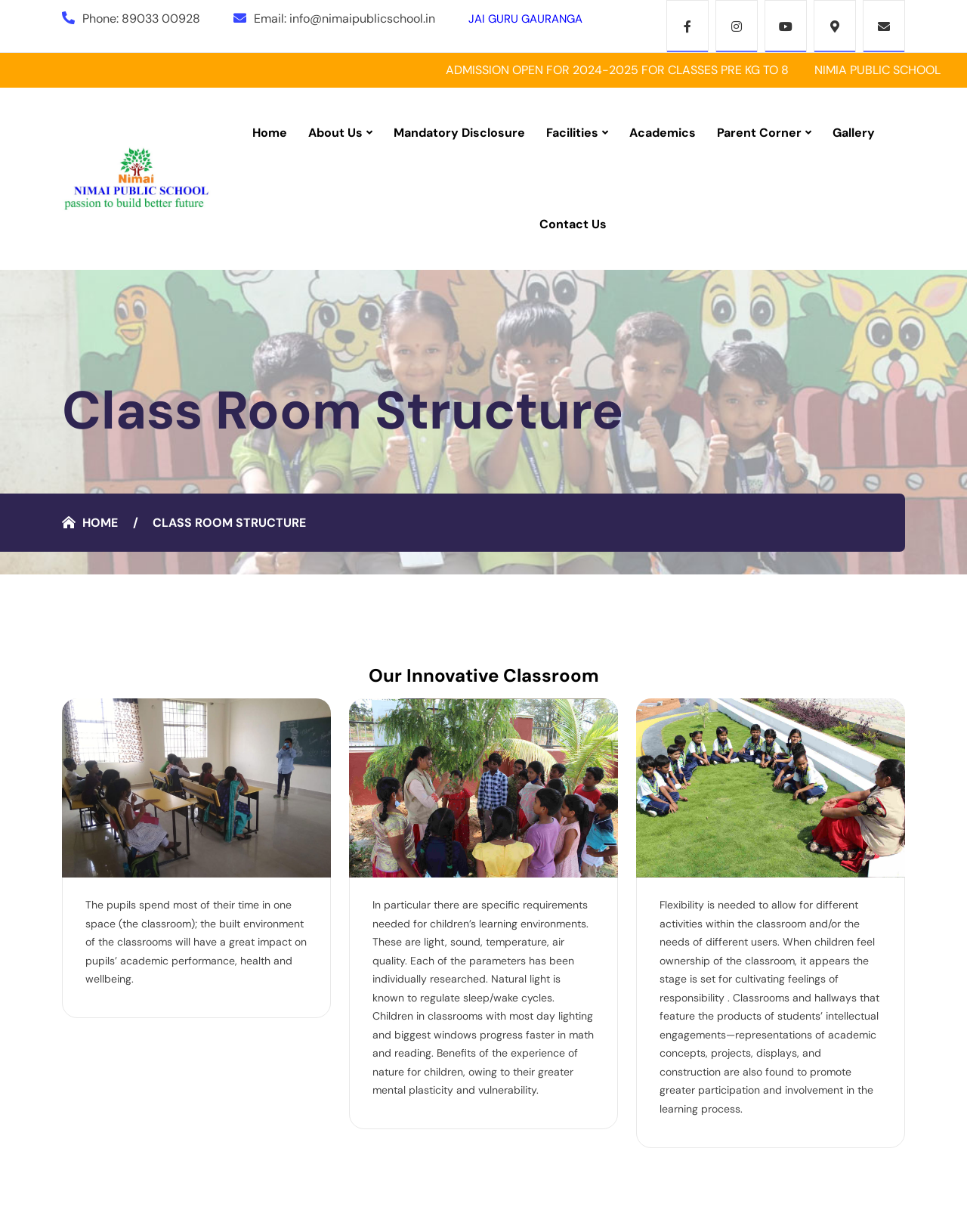Provide the bounding box coordinates for the area that should be clicked to complete the instruction: "Go to the home page".

[0.261, 0.1, 0.297, 0.116]